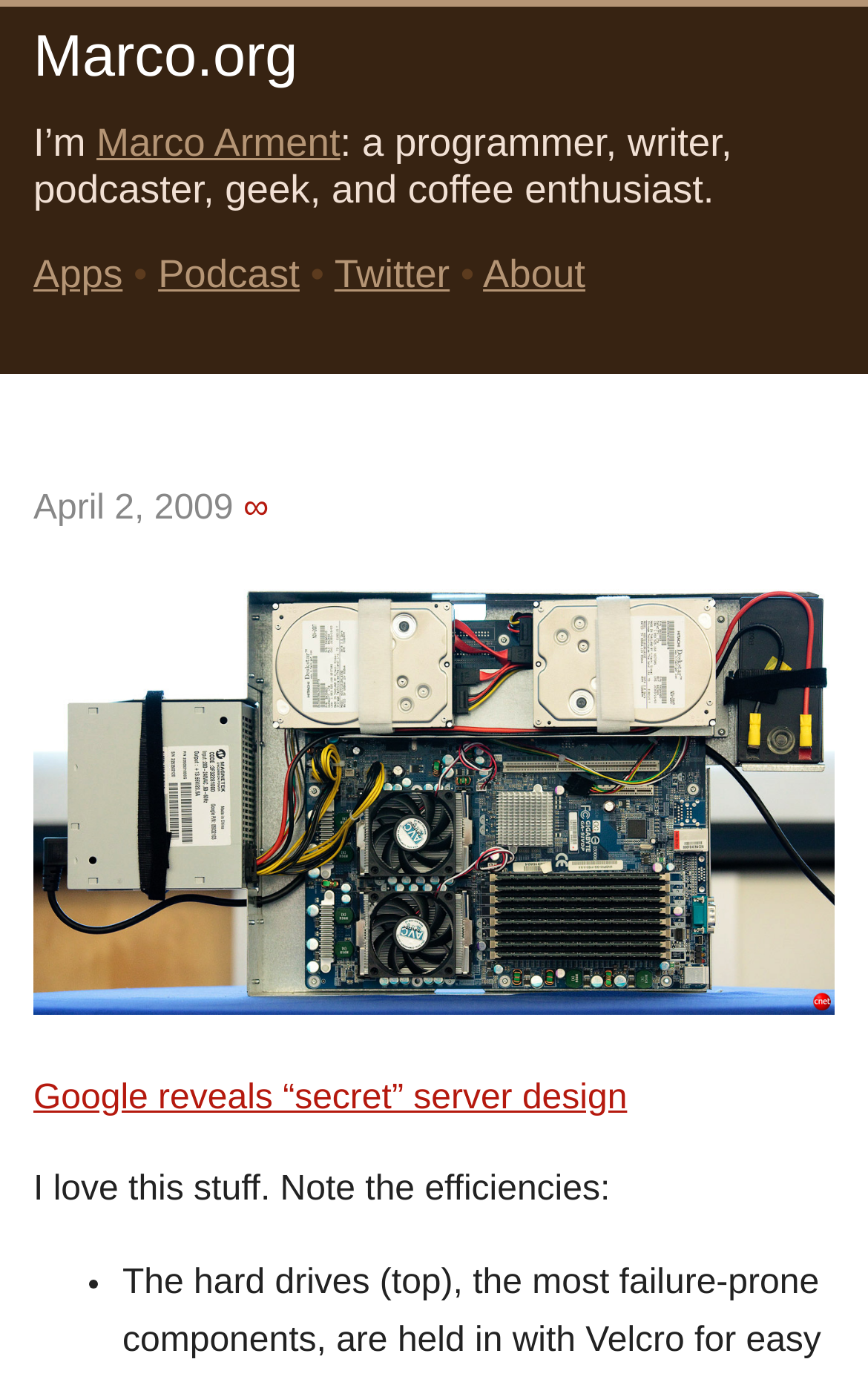Please determine the bounding box of the UI element that matches this description: Marco Arment. The coordinates should be given as (top-left x, top-left y, bottom-right x, bottom-right y), with all values between 0 and 1.

[0.111, 0.086, 0.392, 0.119]